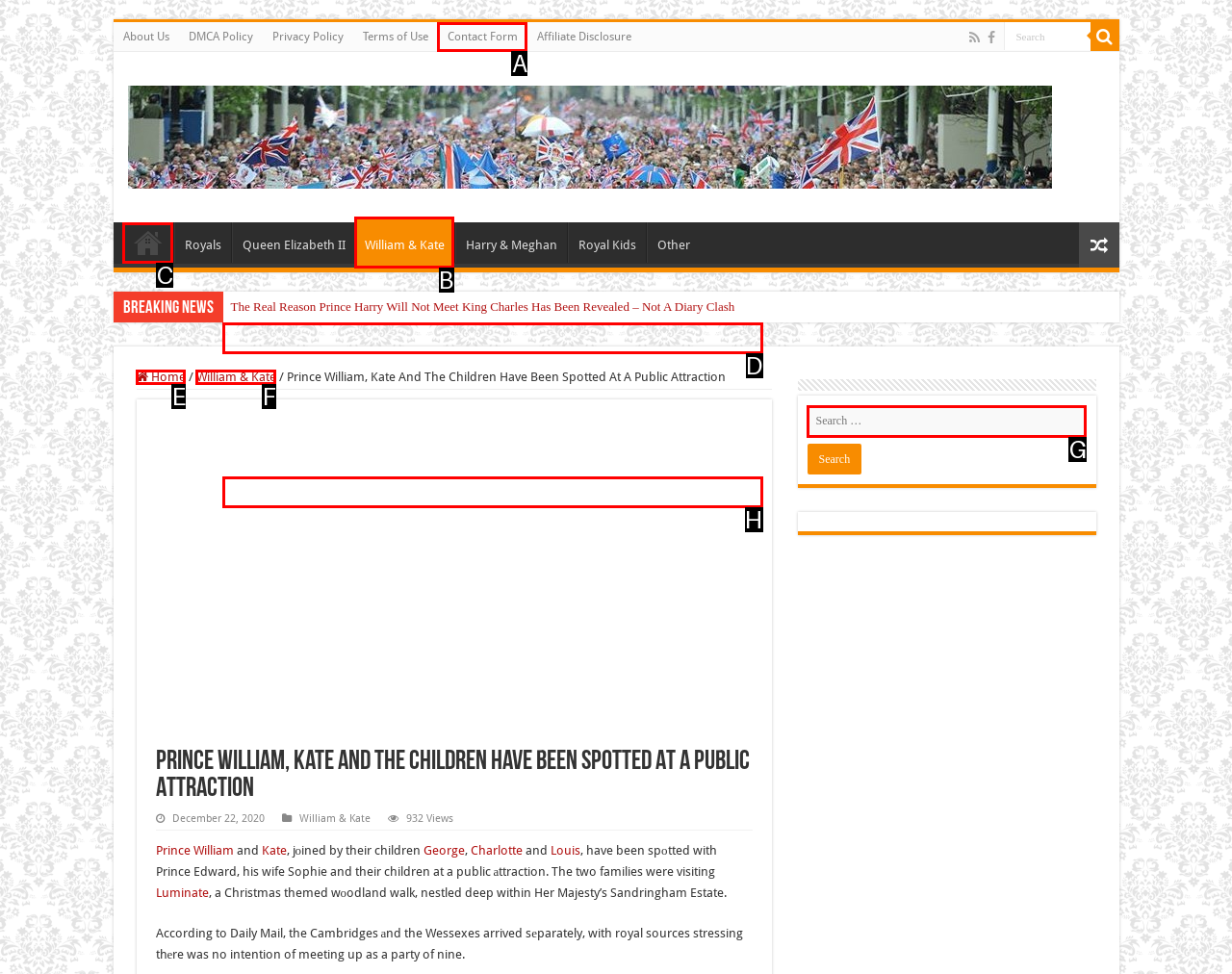Which option should I select to accomplish the task: Read about Prince William and Kate? Respond with the corresponding letter from the given choices.

B